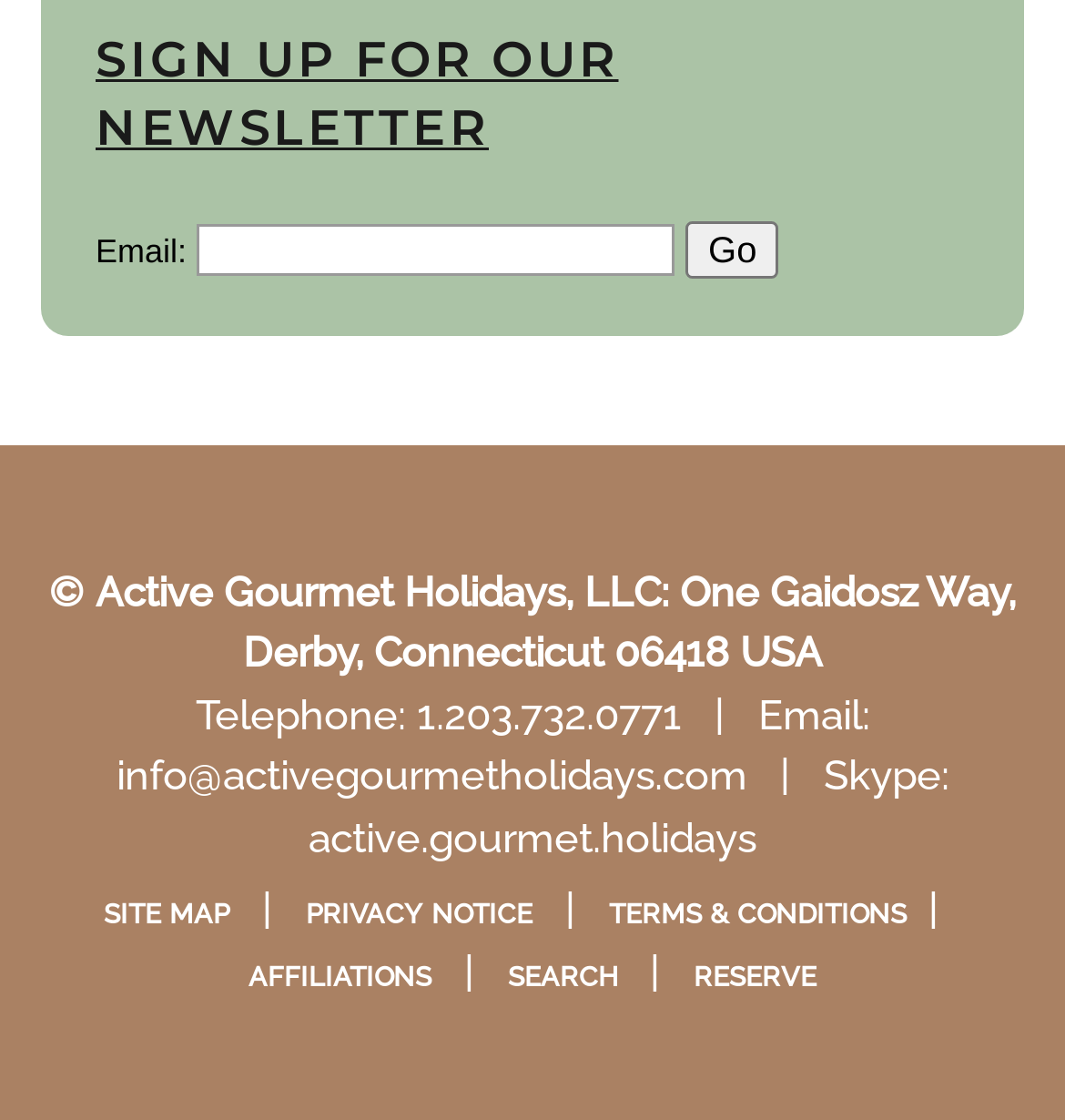Can you specify the bounding box coordinates for the region that should be clicked to fulfill this instruction: "View site map".

[0.097, 0.803, 0.215, 0.83]